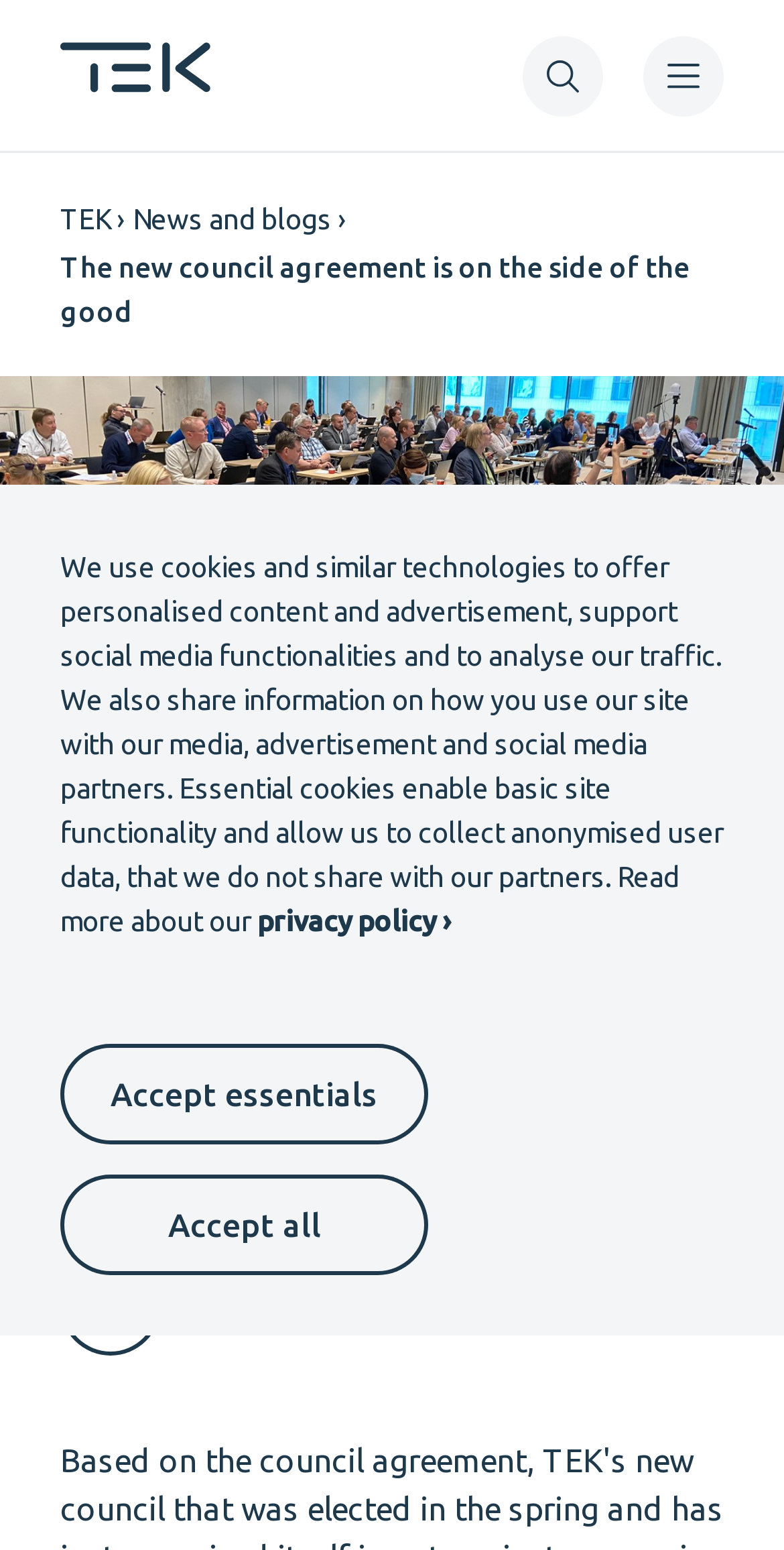Respond to the question with just a single word or phrase: 
What is the type of the article?

News article